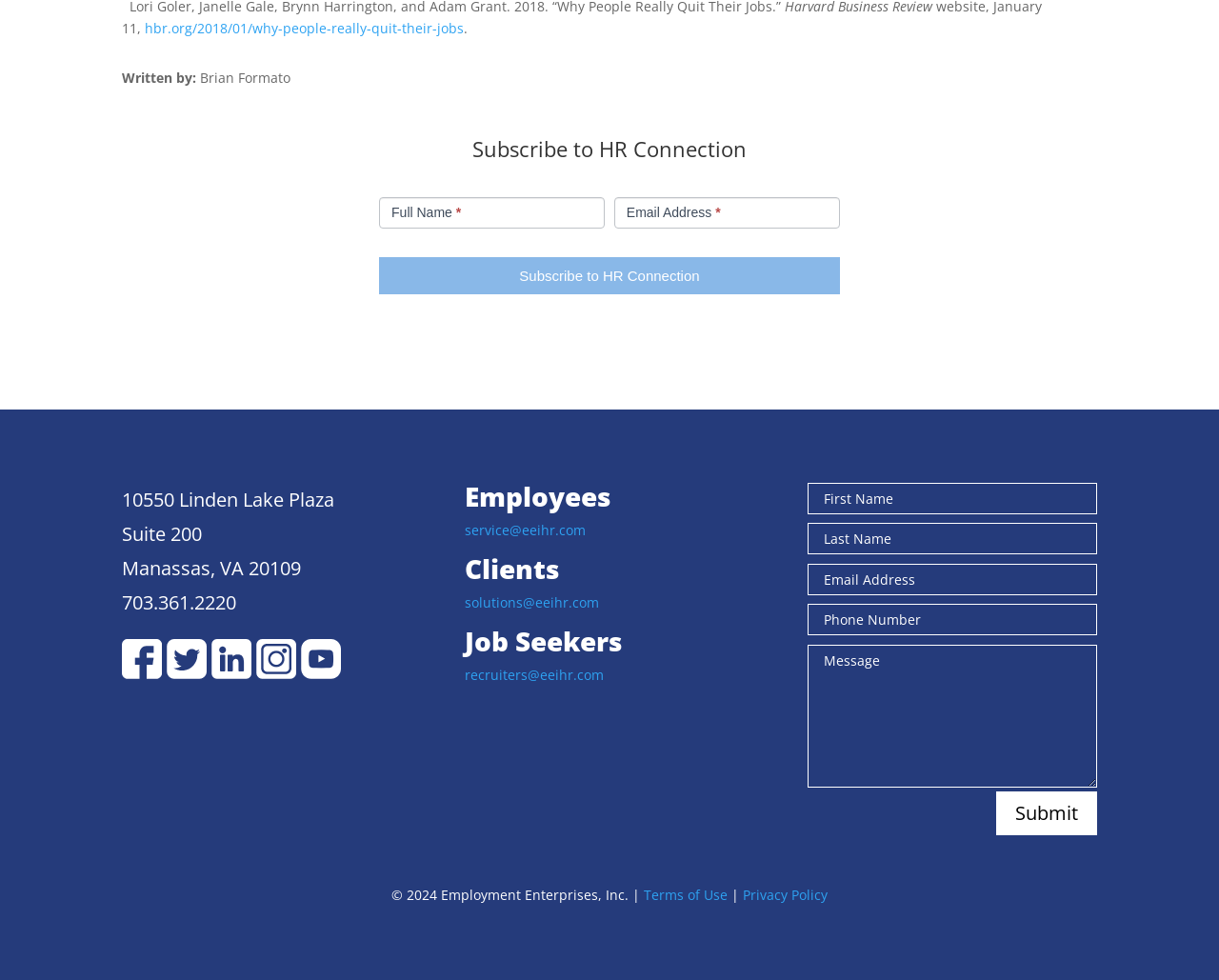Bounding box coordinates should be provided in the format (top-left x, top-left y, bottom-right x, bottom-right y) with all values between 0 and 1. Identify the bounding box for this UI element: name="et_pb_contact_message_0" placeholder="Message"

[0.663, 0.658, 0.9, 0.803]